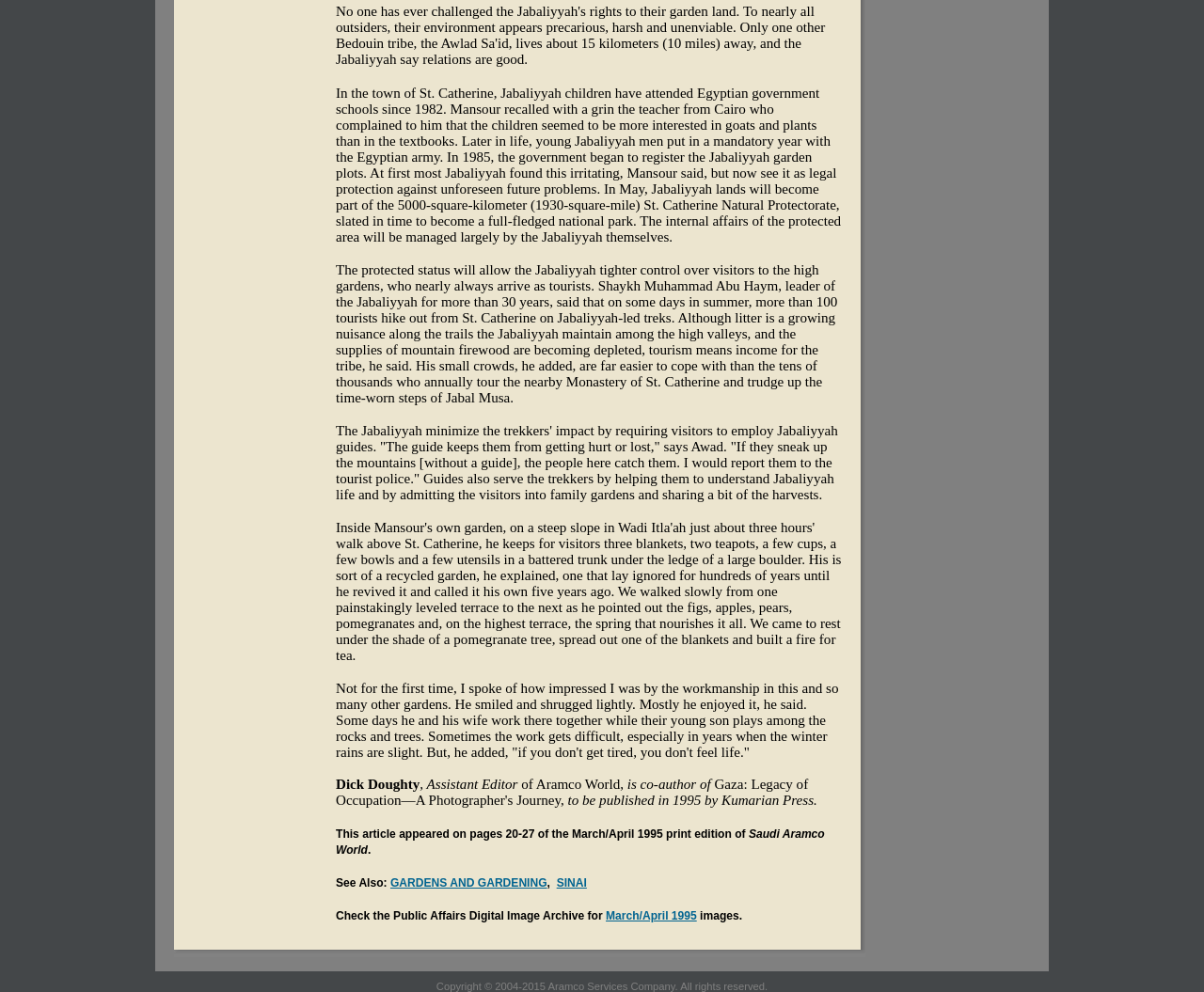What is the name of the author of the article?
Please provide a single word or phrase in response based on the screenshot.

Dick Doughty